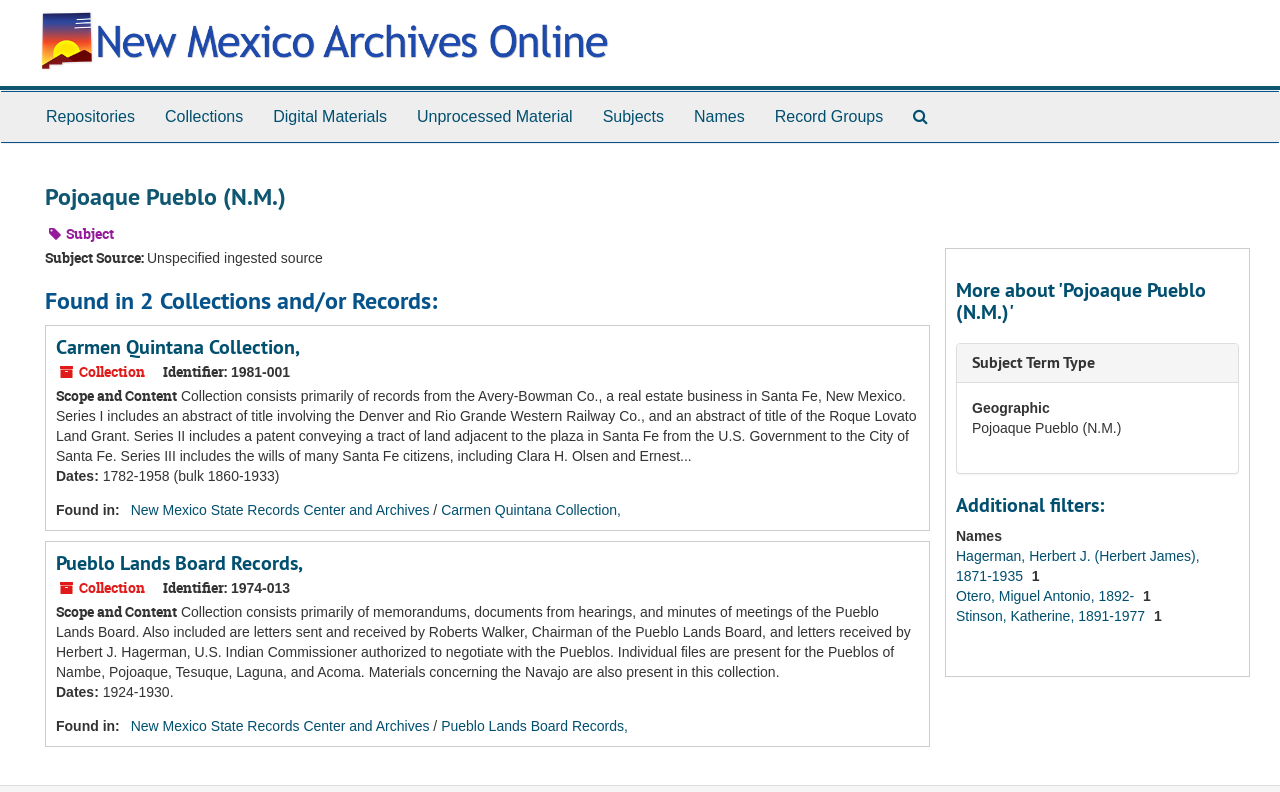Determine the main text heading of the webpage and provide its content.

Pojoaque Pueblo (N.M.)